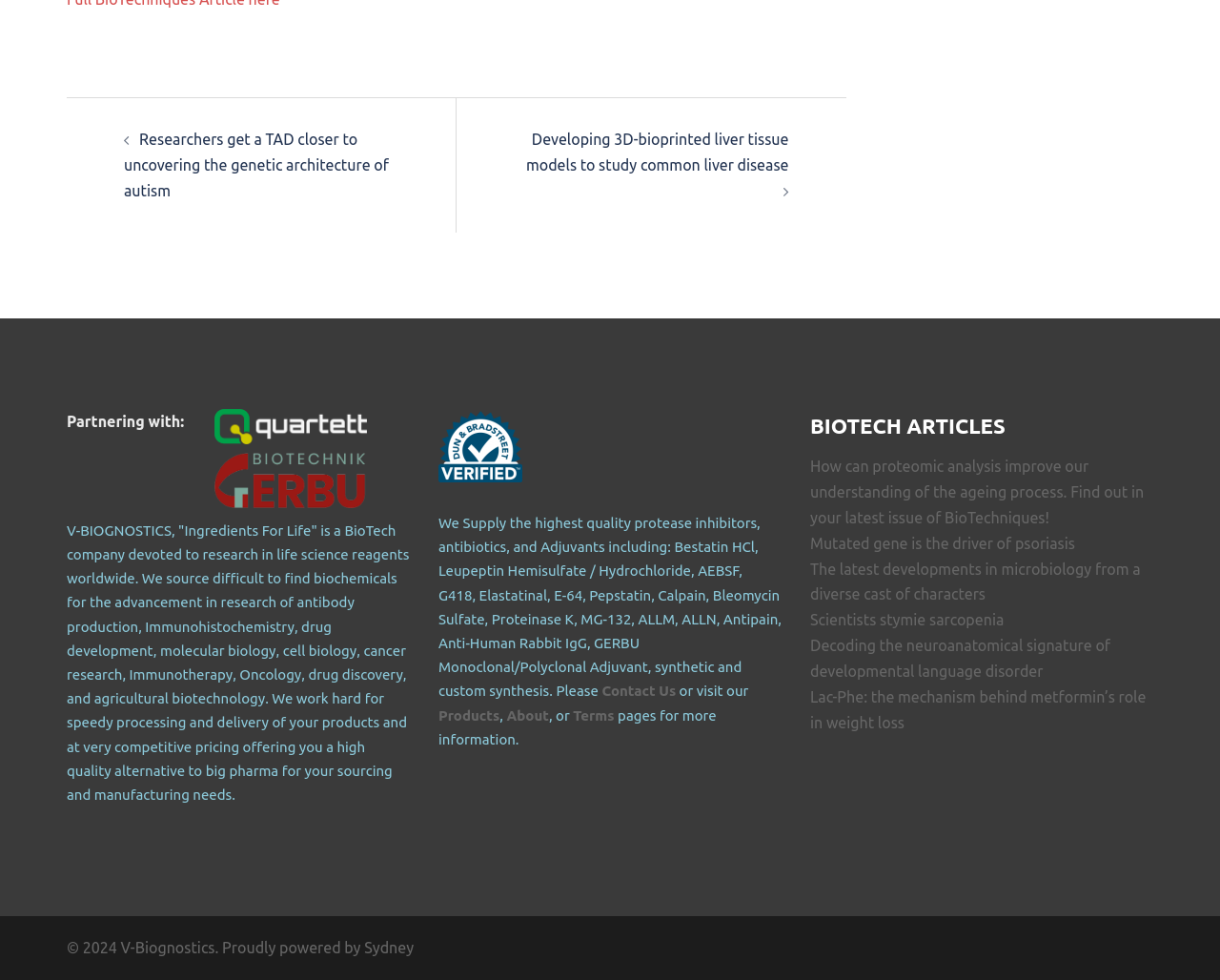What is the company's focus?
Refer to the image and provide a one-word or short phrase answer.

Life science reagents